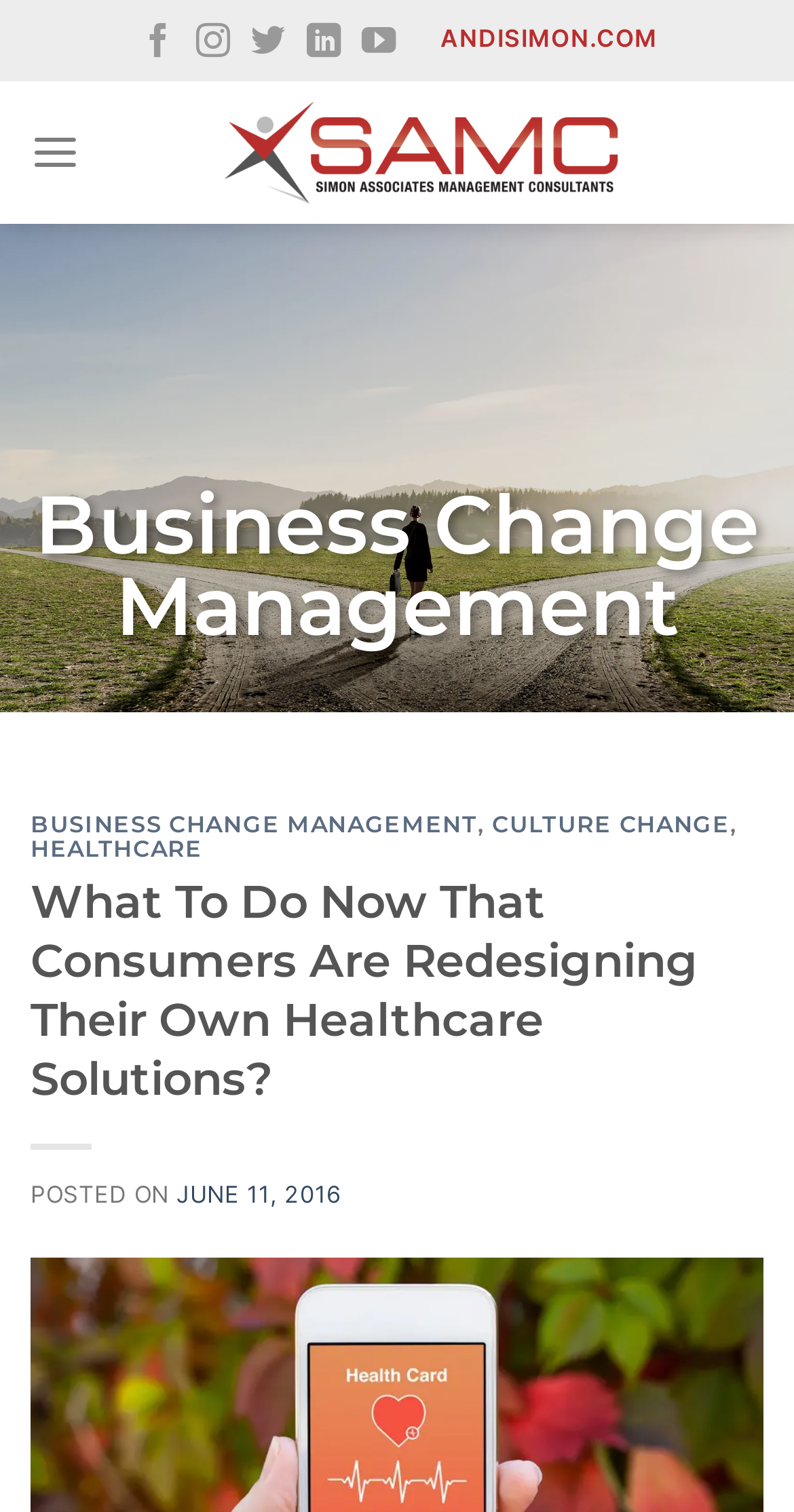Detail the features and information presented on the webpage.

The webpage appears to be a blog post or article discussing the future of healthcare delivery systems in response to consumers taking control of their own healthcare solutions. 

At the top of the page, there are five social media links to follow the author or organization on Facebook, Instagram, Twitter, LinkedIn, and YouTube, aligned horizontally and centered. Next to these links, there is a link to the website ANDISIMON.COM. 

On the left side of the page, there is a link to Simon Associates, accompanied by an image of the same name. Below this, there is a menu link that, when expanded, reveals the main menu.

The main content of the page is divided into sections, with headings and subheadings. The first section is titled "Business Change Management" and has three subheadings: "BUSINESS CHANGE MANAGEMENT", "CULTURE CHANGE", and "HEALTHCARE", which are also links. 

Below this section, there is another heading titled "What To Do Now That Consumers Are Redesigning Their Own Healthcare Solutions?", which is likely the title of the article. This is followed by a static text "POSTED ON" and a link to the date "JUNE 11, 2016", which also contains a time element, although the time is not specified.